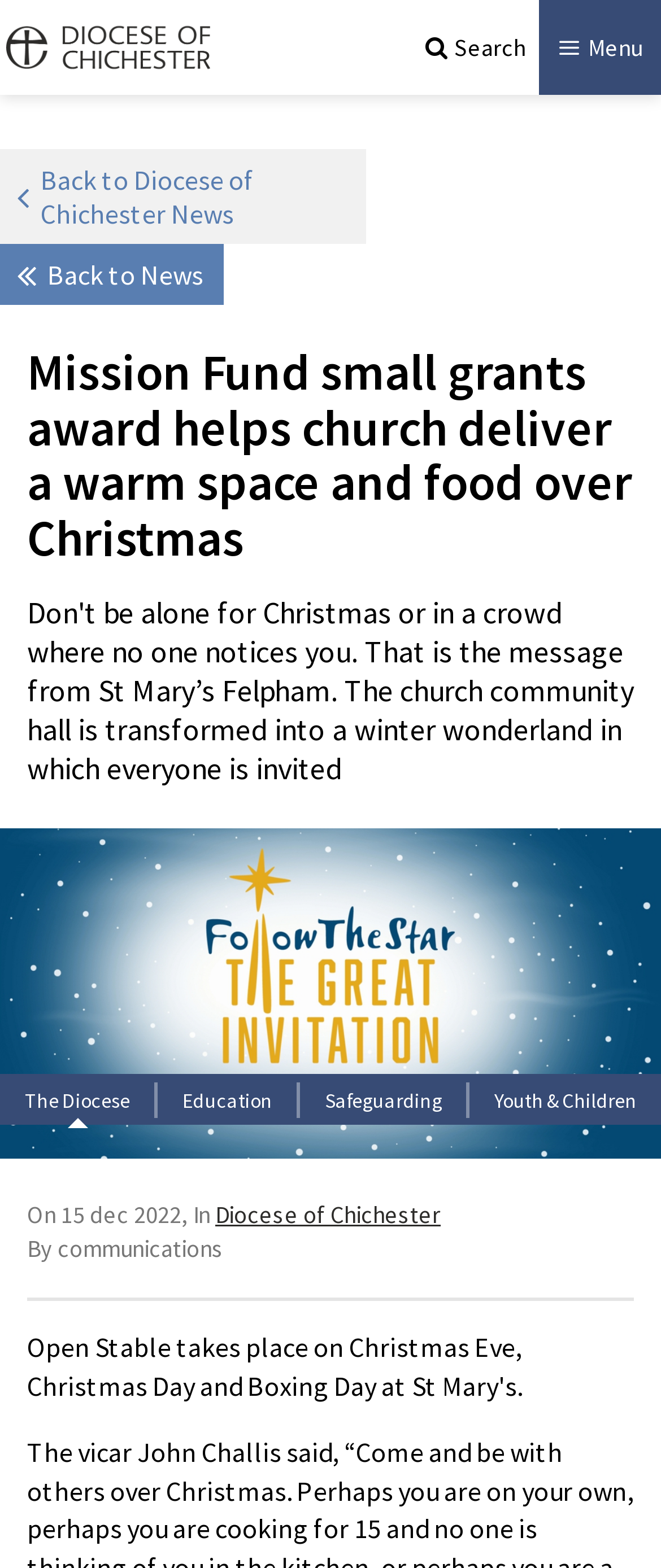Identify the bounding box for the given UI element using the description provided. Coordinates should be in the format (top-left x, top-left y, bottom-right x, bottom-right y) and must be between 0 and 1. Here is the description: Diocese of Chichester

[0.0, 0.013, 0.318, 0.048]